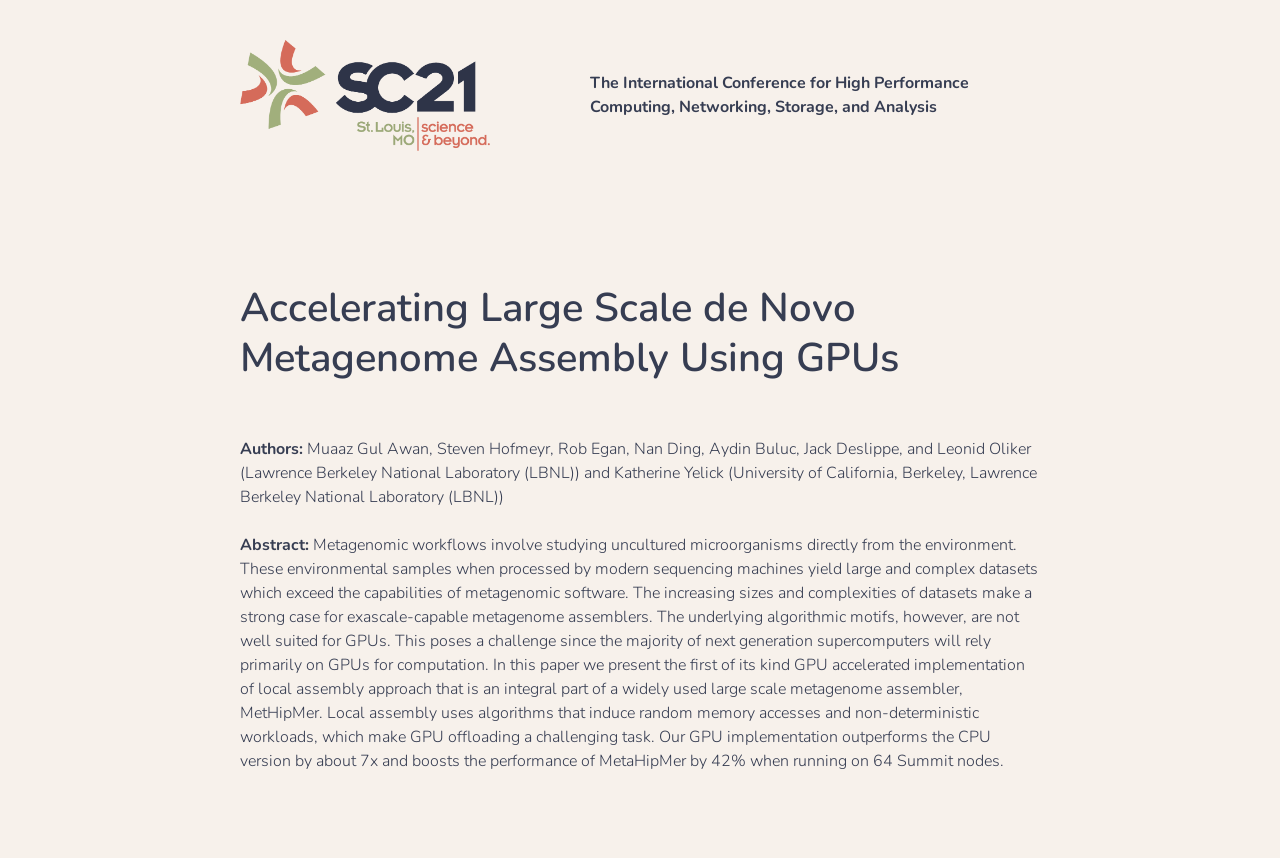Based on the image, please respond to the question with as much detail as possible:
Who are the authors of the paper?

I found this answer by looking at the static text elements with the bounding box coordinates [0.188, 0.511, 0.237, 0.536] and [0.188, 0.511, 0.81, 0.592], which contain the text 'Authors:' and the list of authors' names.